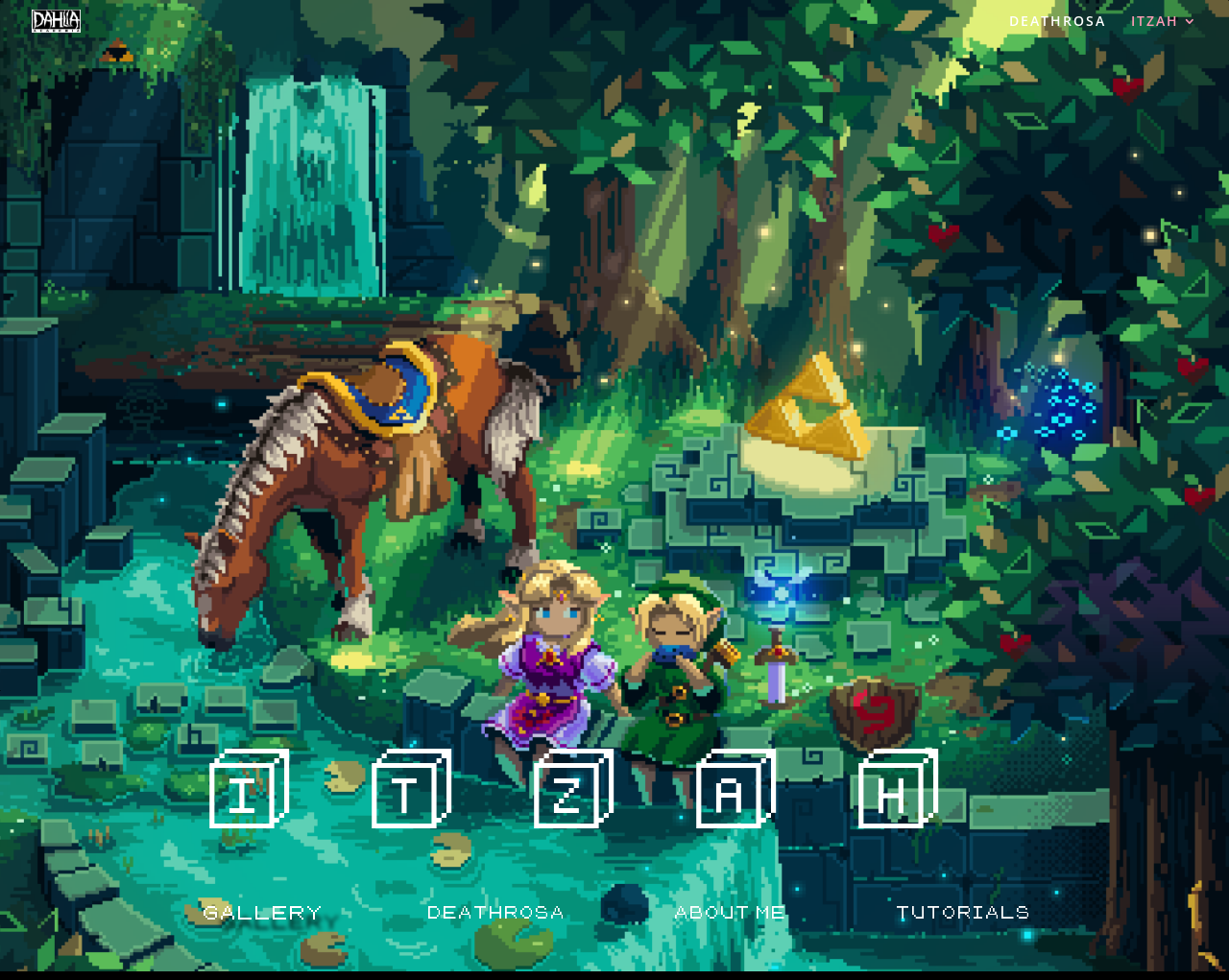Illustrate the webpage's structure and main components comprehensively.

The webpage is titled "Tutorials ⋆ DeathRosa" and features a prominent image spanning the entire width of the page, taking up most of the vertical space. At the top left corner, there is a link to "DeathRosa" accompanied by a small image with the same name. 

On the top right side, there are three links: "DEATHROSA", "ITZAH 3", and an unnamed image. Below these links, there is a heading titled "ITZAH". 

At the bottom of the page, there is a navigation menu with four options: "GALLERY", "DEATHROSA", "ABOUT ME", and "TUTORIALS", arranged from left to right.